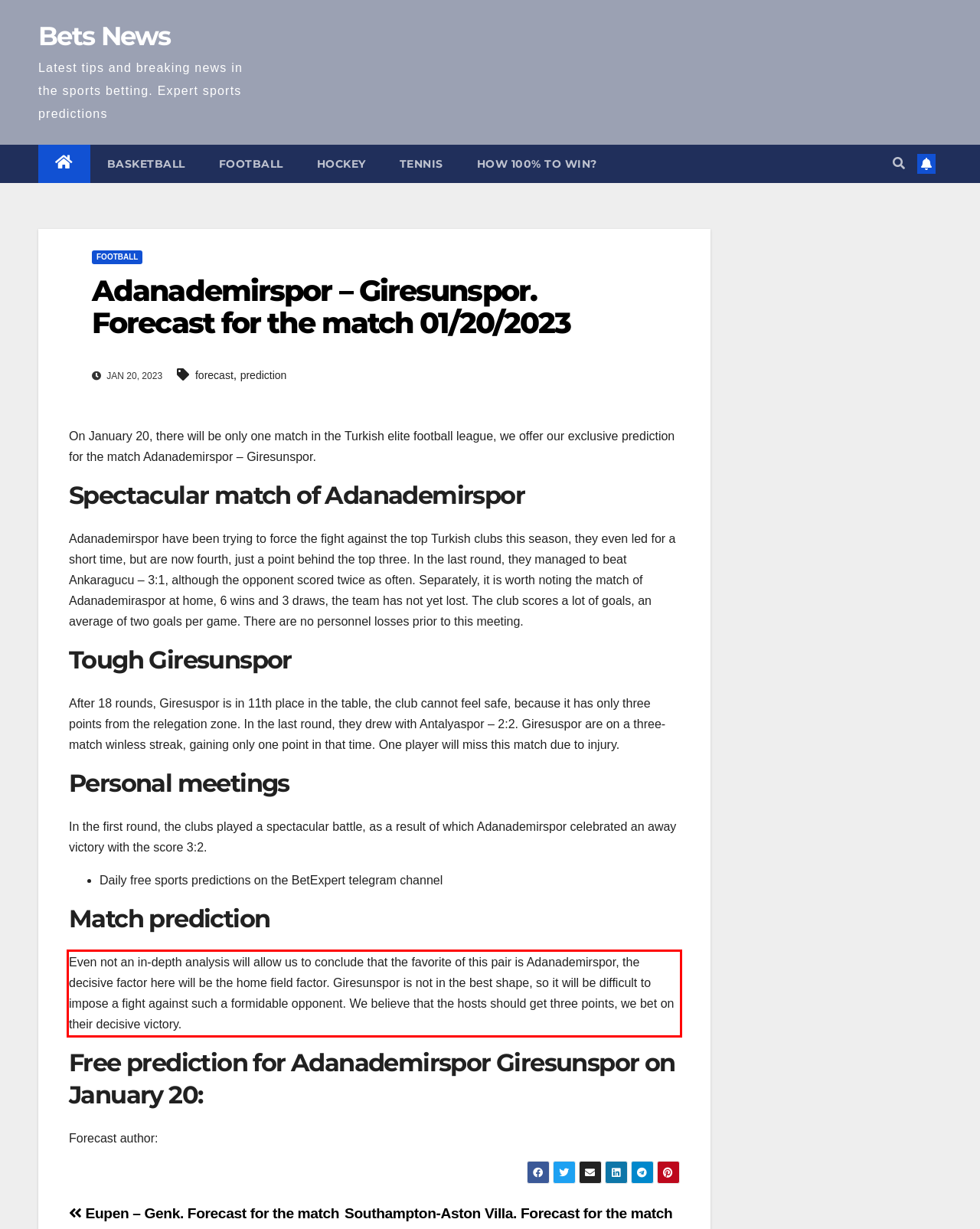There is a UI element on the webpage screenshot marked by a red bounding box. Extract and generate the text content from within this red box.

Even not an in-depth analysis will allow us to conclude that the favorite of this pair is Adanademirspor, the decisive factor here will be the home field factor. Giresunspor is not in the best shape, so it will be difficult to impose a fight against such a formidable opponent. We believe that the hosts should get three points, we bet on their decisive victory.